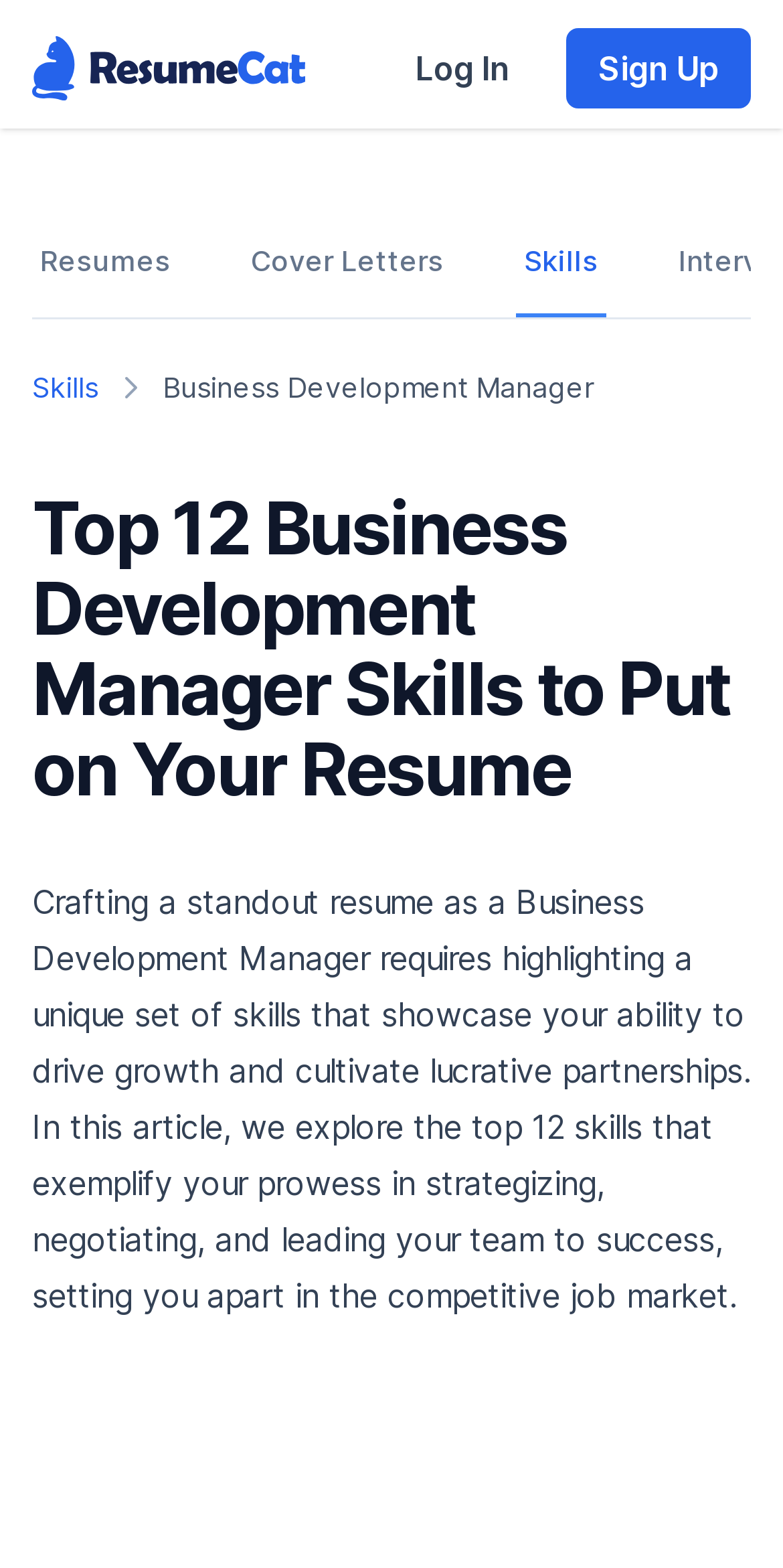Given the element description: "Skills", predict the bounding box coordinates of this UI element. The coordinates must be four float numbers between 0 and 1, given as [left, top, right, bottom].

[0.041, 0.234, 0.126, 0.26]